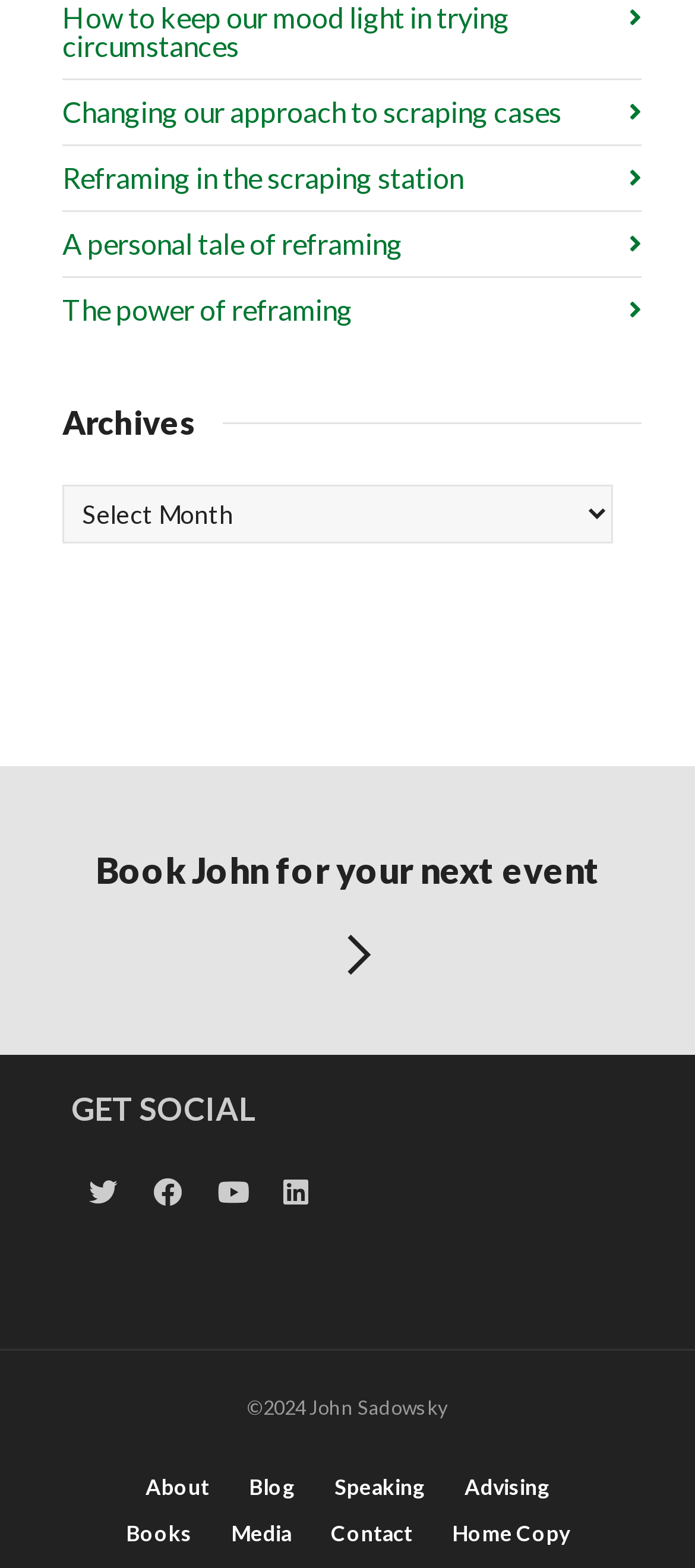Predict the bounding box of the UI element based on the description: "Home Copy". The coordinates should be four float numbers between 0 and 1, formatted as [left, top, right, bottom].

[0.65, 0.964, 0.819, 0.993]